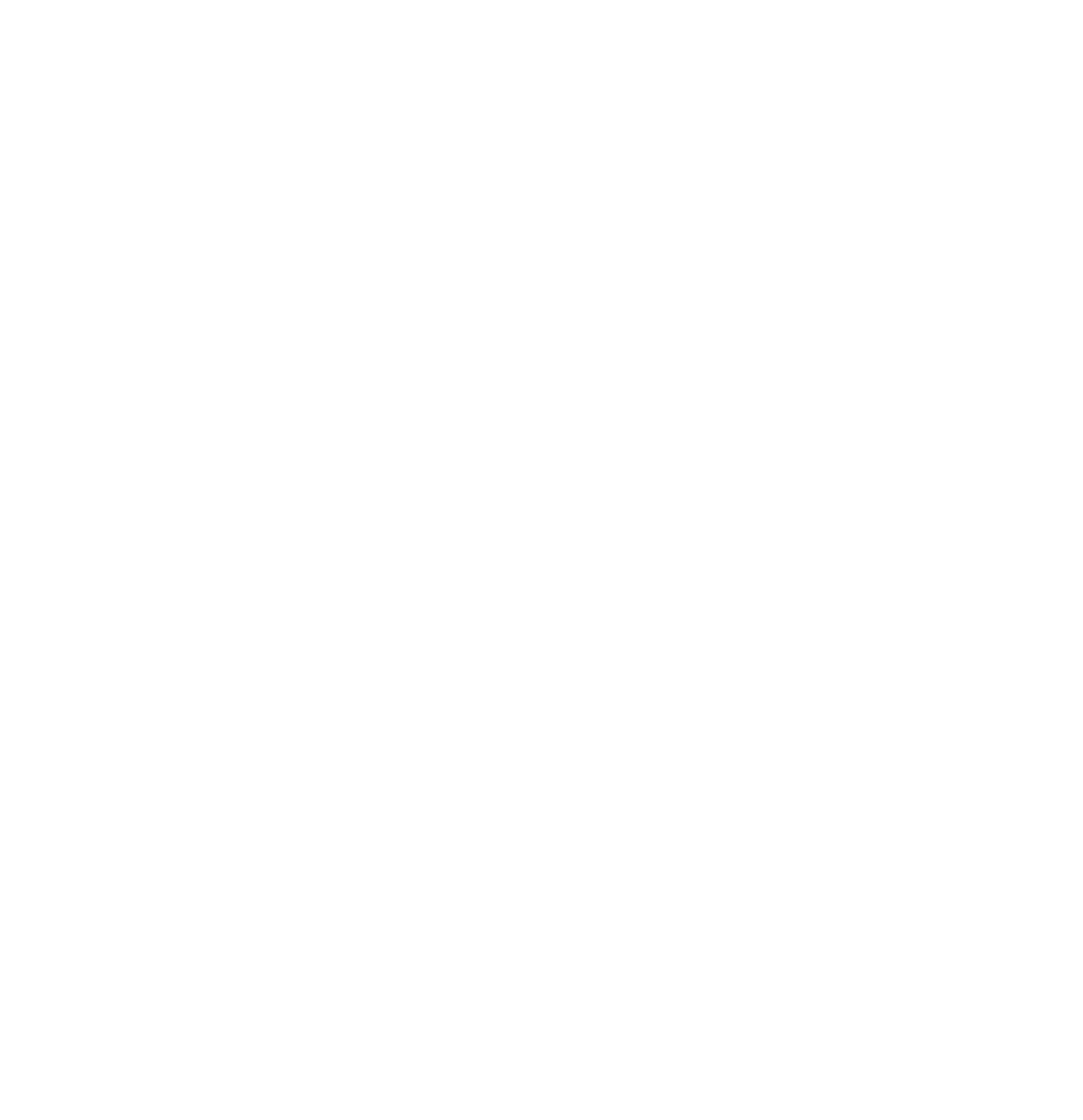Please pinpoint the bounding box coordinates for the region I should click to adhere to this instruction: "Click 'here' to register interest".

[0.482, 0.283, 0.507, 0.296]